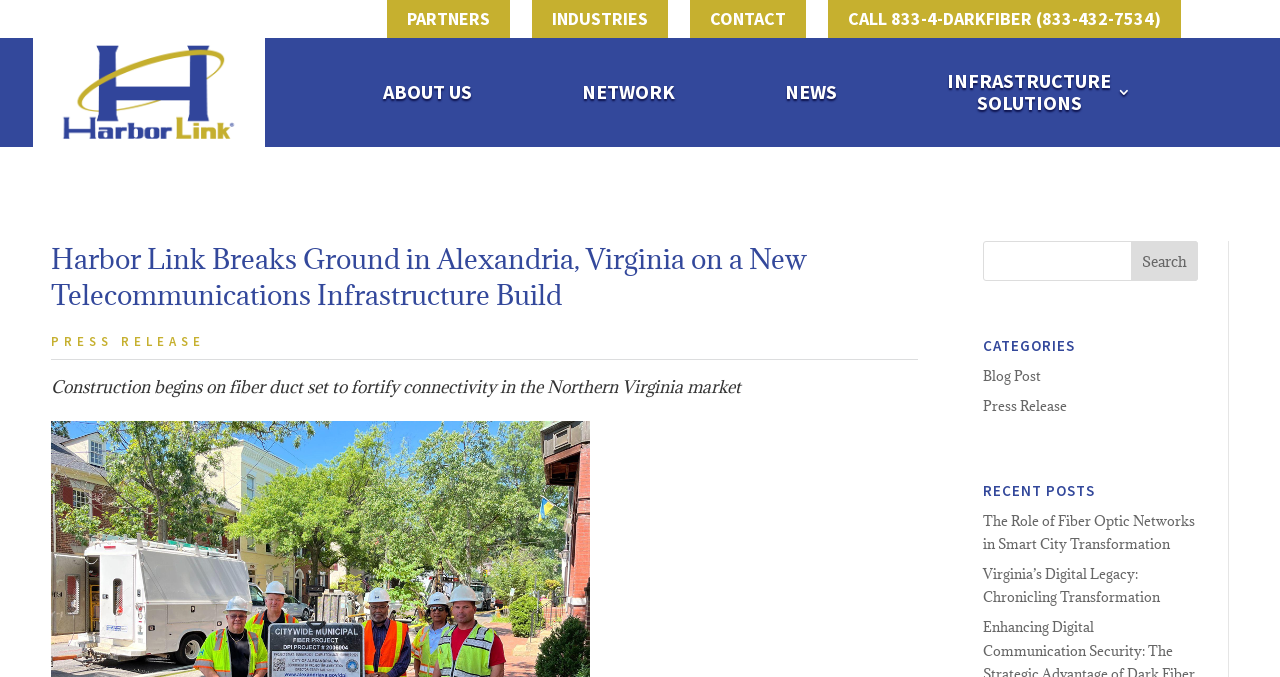Pinpoint the bounding box coordinates of the clickable element needed to complete the instruction: "visit the home page". The coordinates should be provided as four float numbers between 0 and 1: [left, top, right, bottom].

None